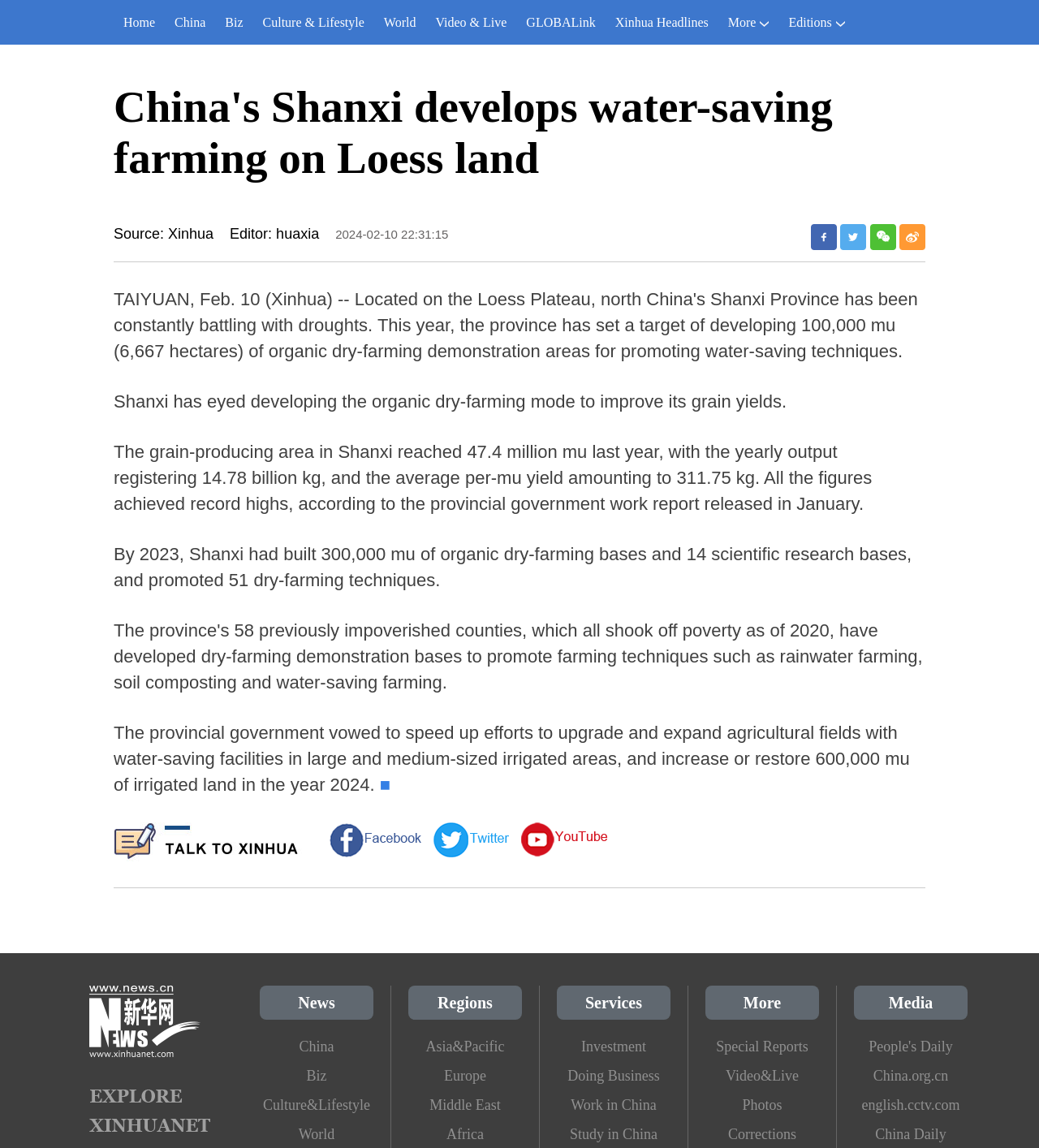Could you locate the bounding box coordinates for the section that should be clicked to accomplish this task: "Go to People's Daily".

[0.822, 0.899, 0.931, 0.924]